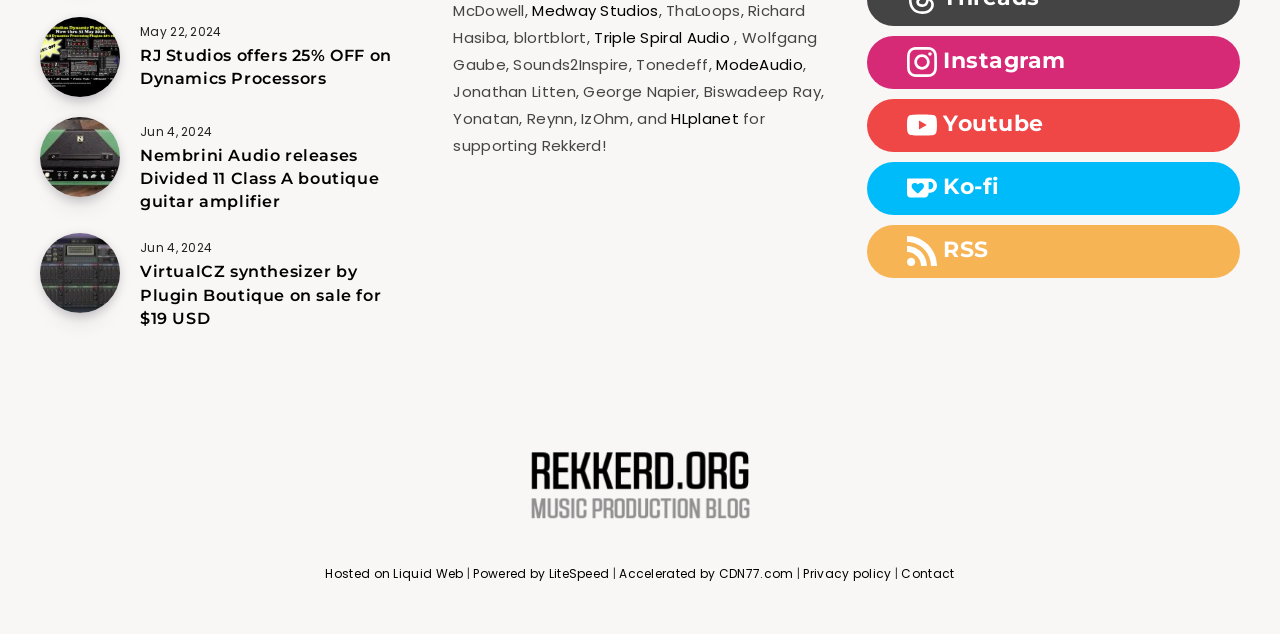Please answer the following question using a single word or phrase: 
What is the name of the studio offering 25% off on dynamics processors?

RJ Studios